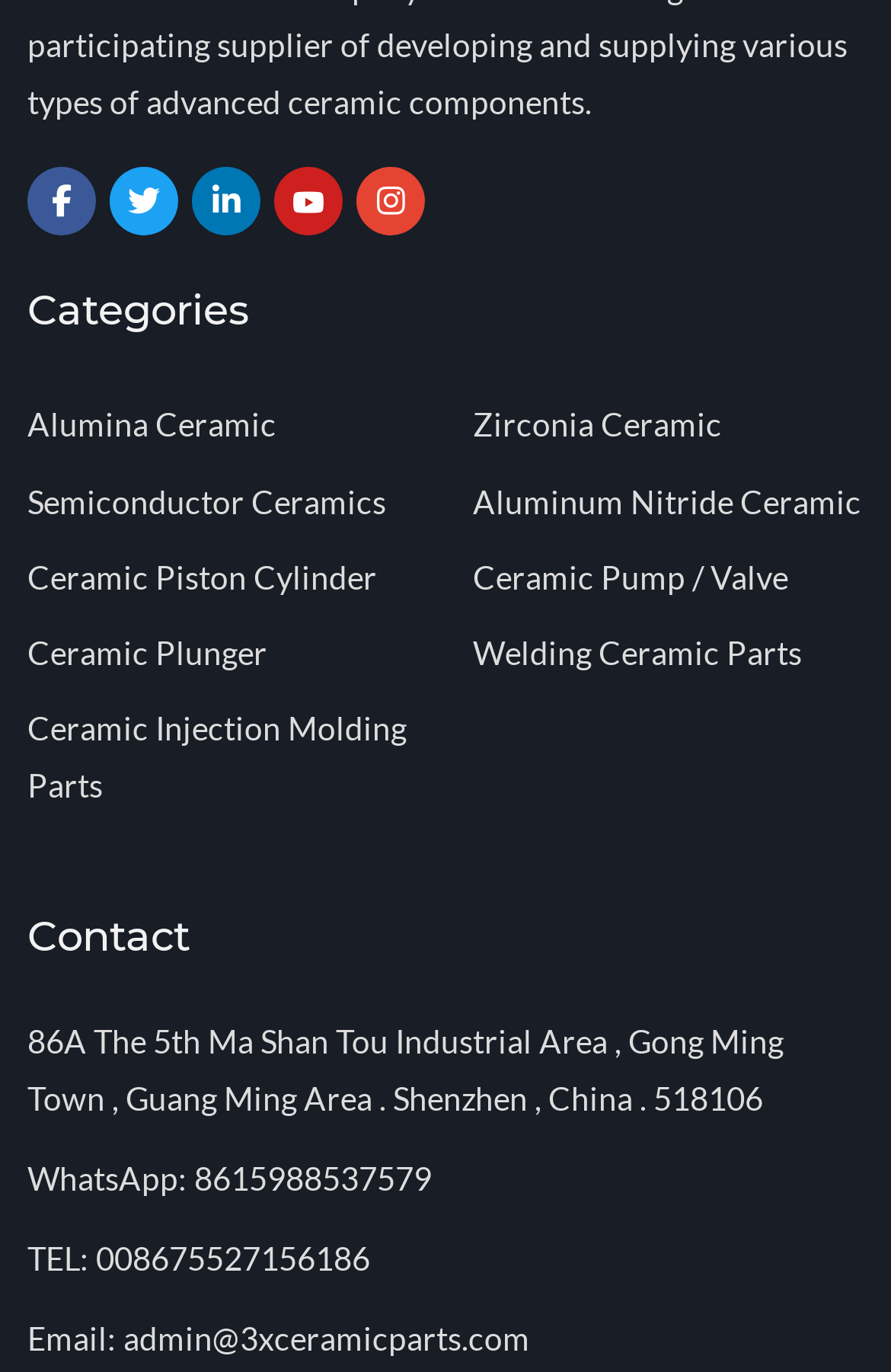Give the bounding box coordinates for the element described as: "Ceramic Pump / Valve".

[0.531, 0.406, 0.885, 0.434]